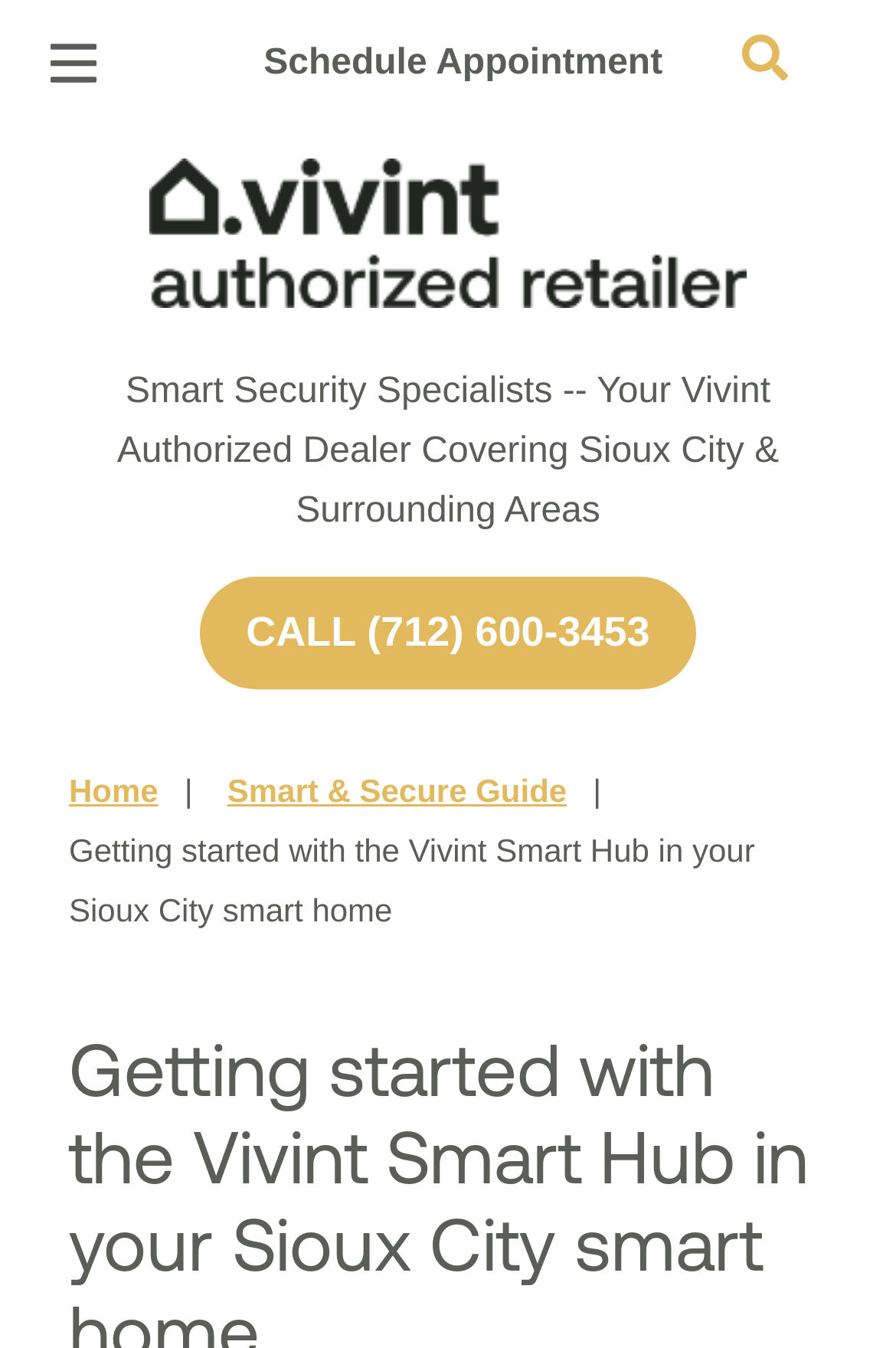How many menu expansion buttons are there on the webpage?
Please use the image to deliver a detailed and complete answer.

I counted the number of menu expansion buttons by examining the button elements with the content 'Expand Menu' located at different positions on the page. There are three such buttons.